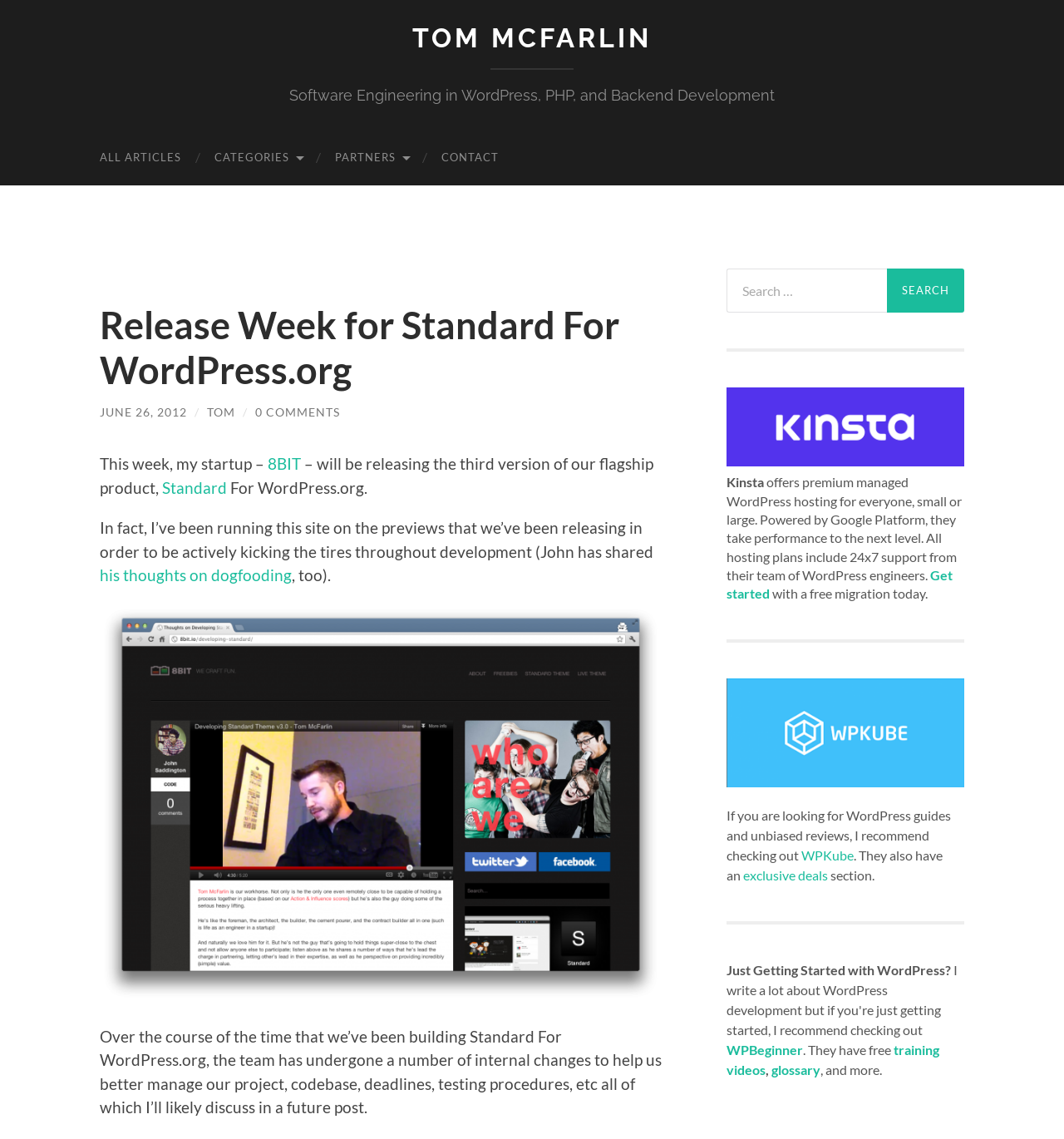Please extract and provide the main headline of the webpage.

Release Week for Standard For WordPress.org